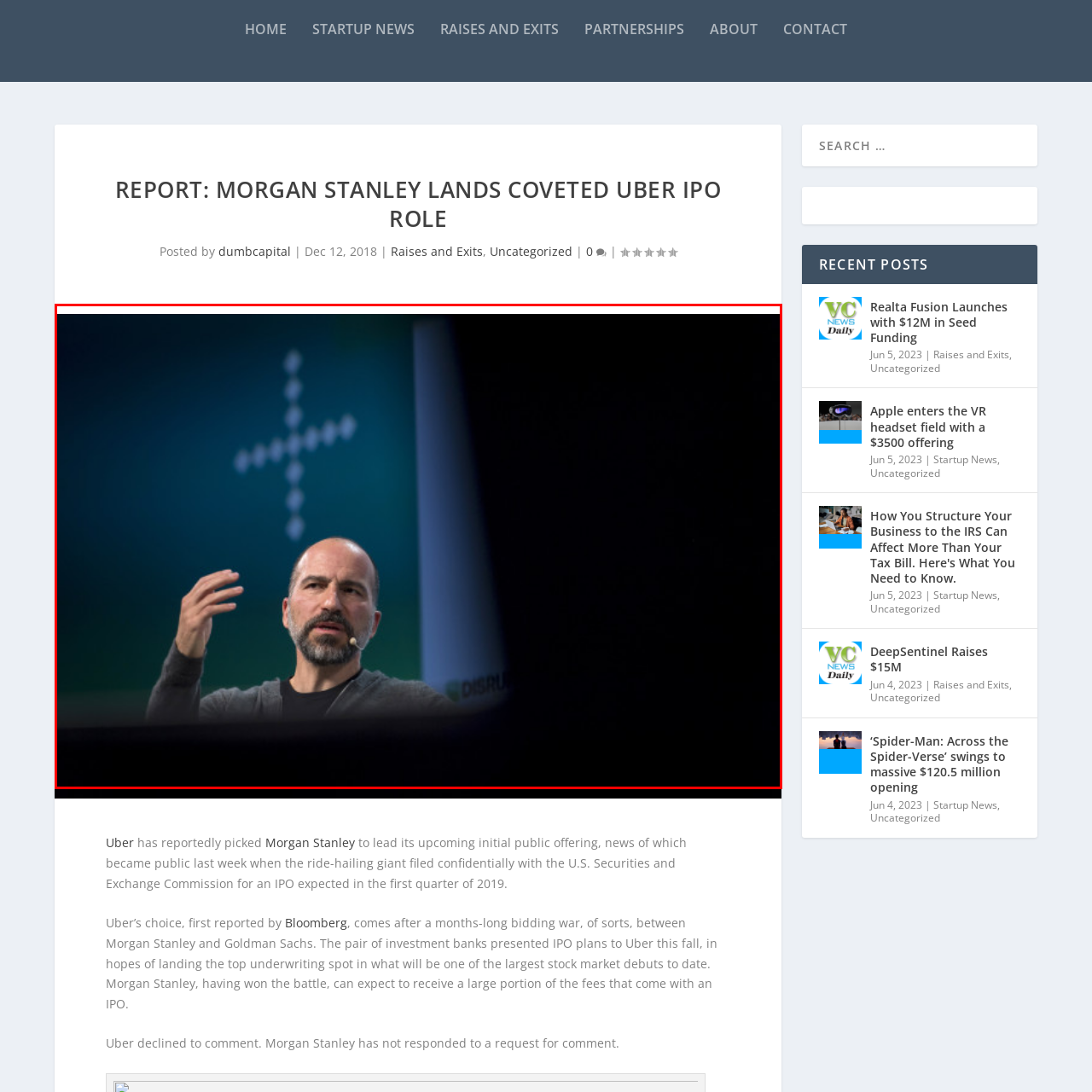Observe the image framed by the red bounding box and present a detailed answer to the following question, relying on the visual data provided: What is the dominant color of the backdrop?

The caption describes the backdrop as having a vibrant green color, which suggests that green is the primary color of the backdrop, with white dots arranged in a cross pattern.